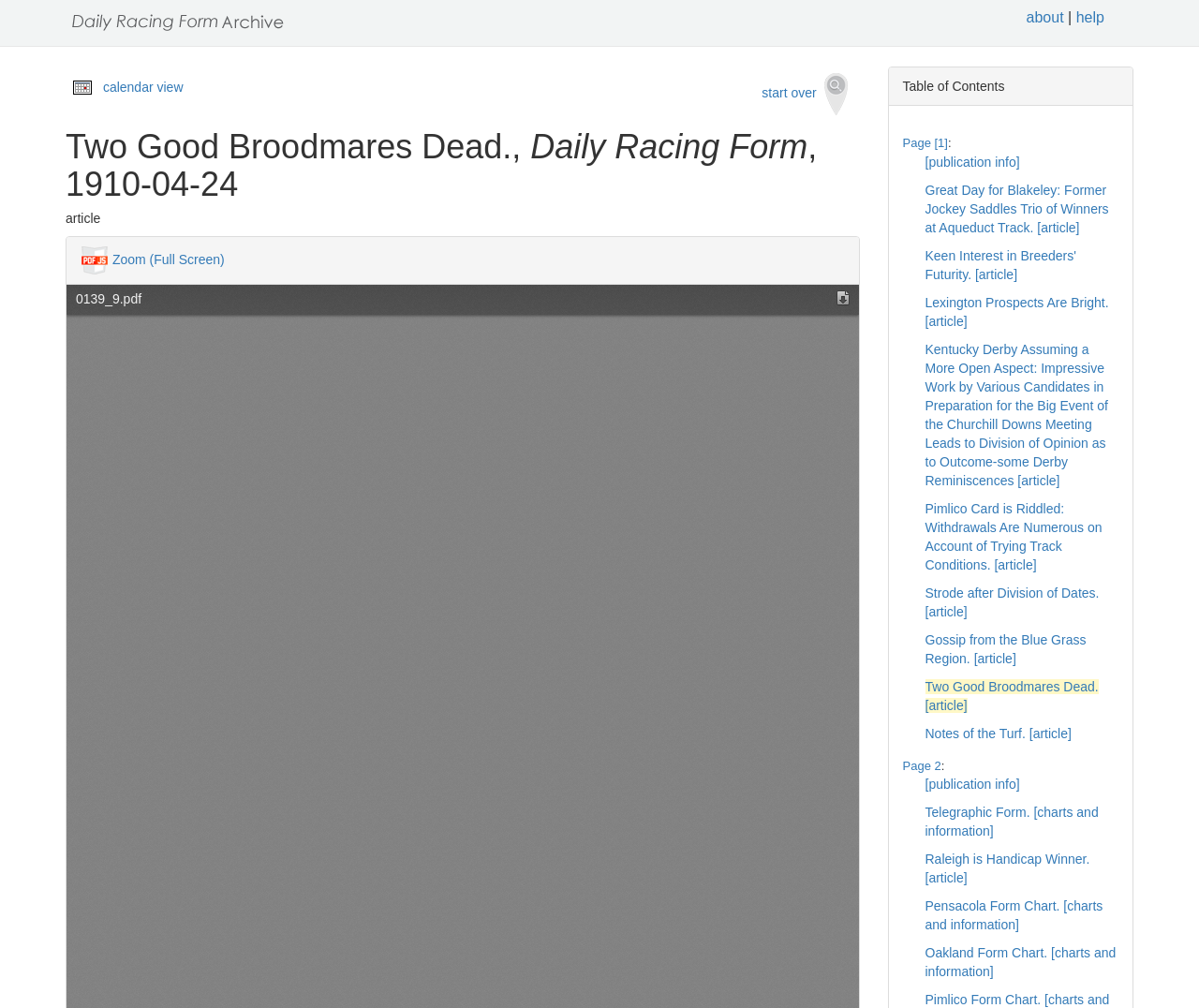Give a one-word or one-phrase response to the question: 
What is the purpose of the PDFjs logo?

To zoom in full screen